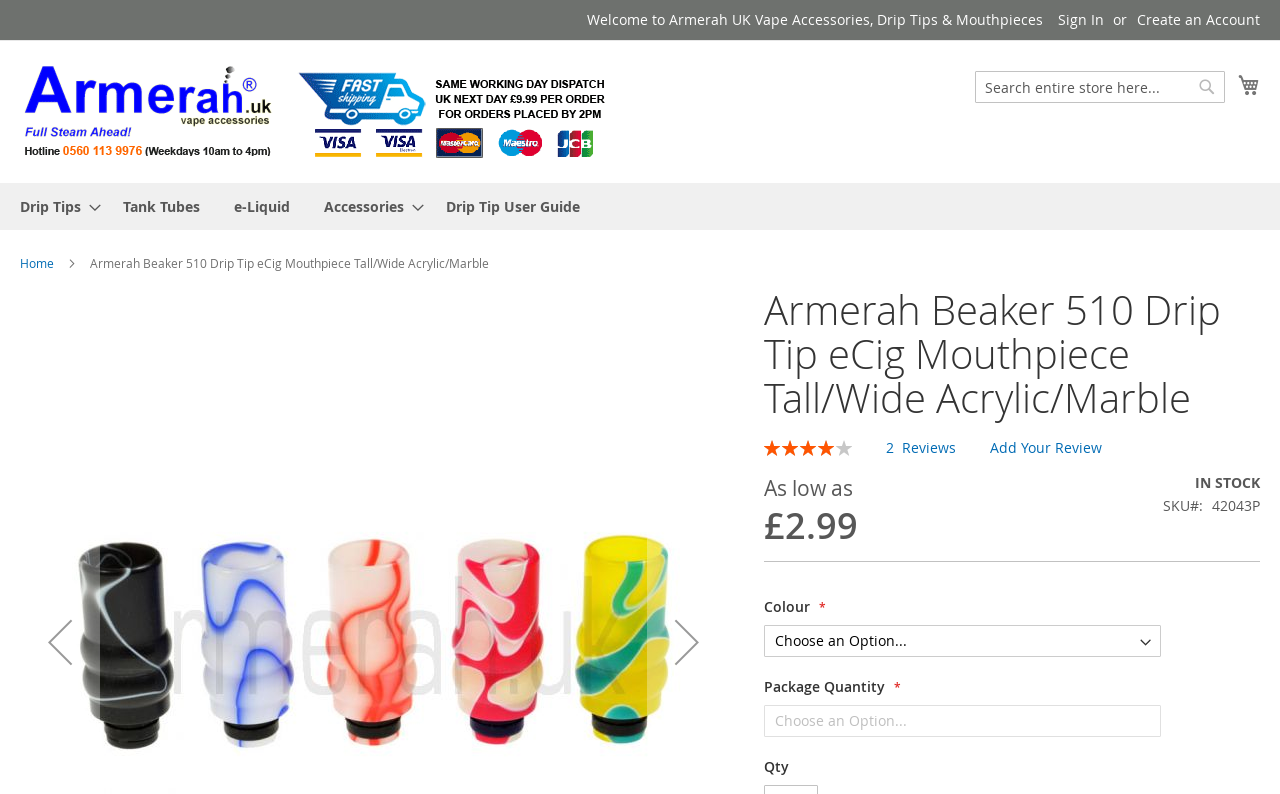Answer the question in a single word or phrase:
What is the availability of the Armerah Beaker 510 Drip Tip?

IN STOCK